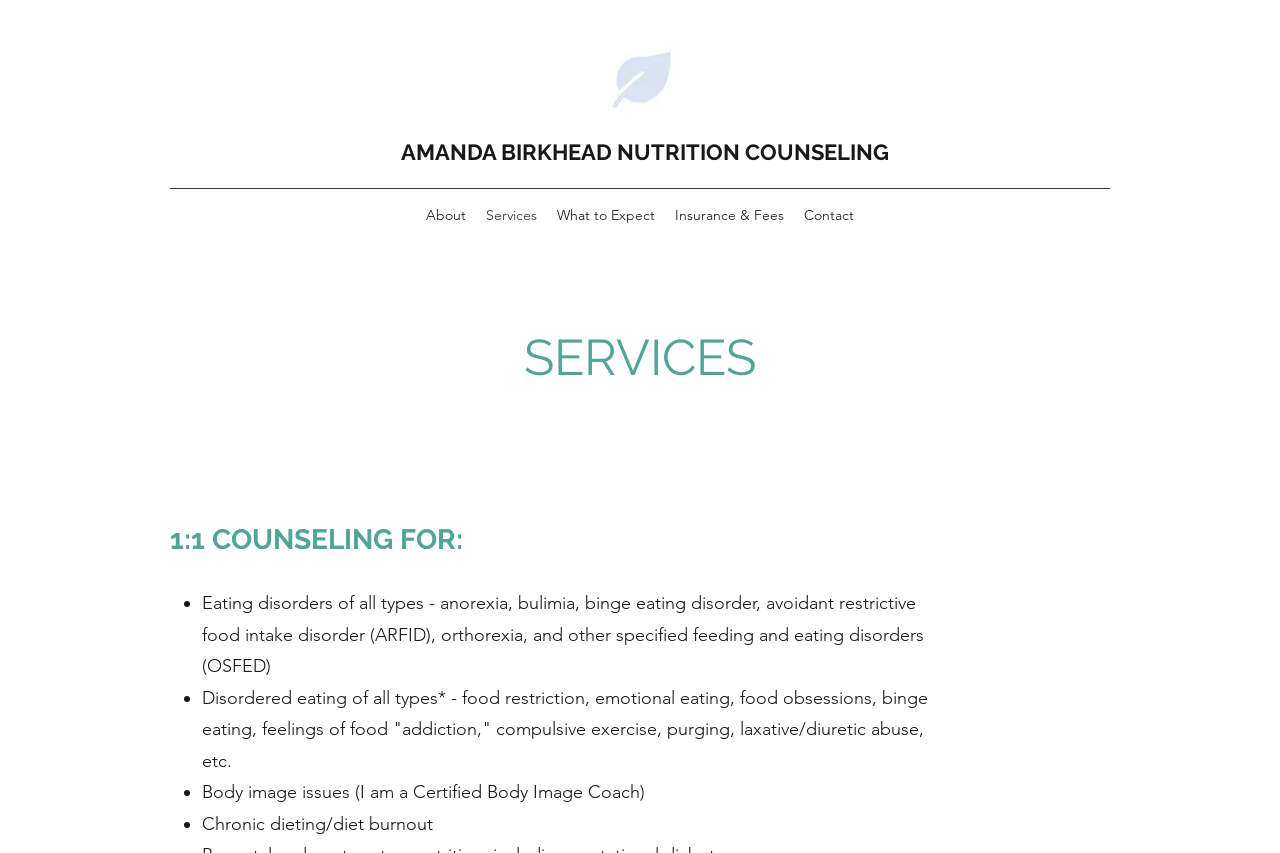Provide the bounding box coordinates of the UI element that matches the description: "Services".

[0.372, 0.234, 0.427, 0.27]